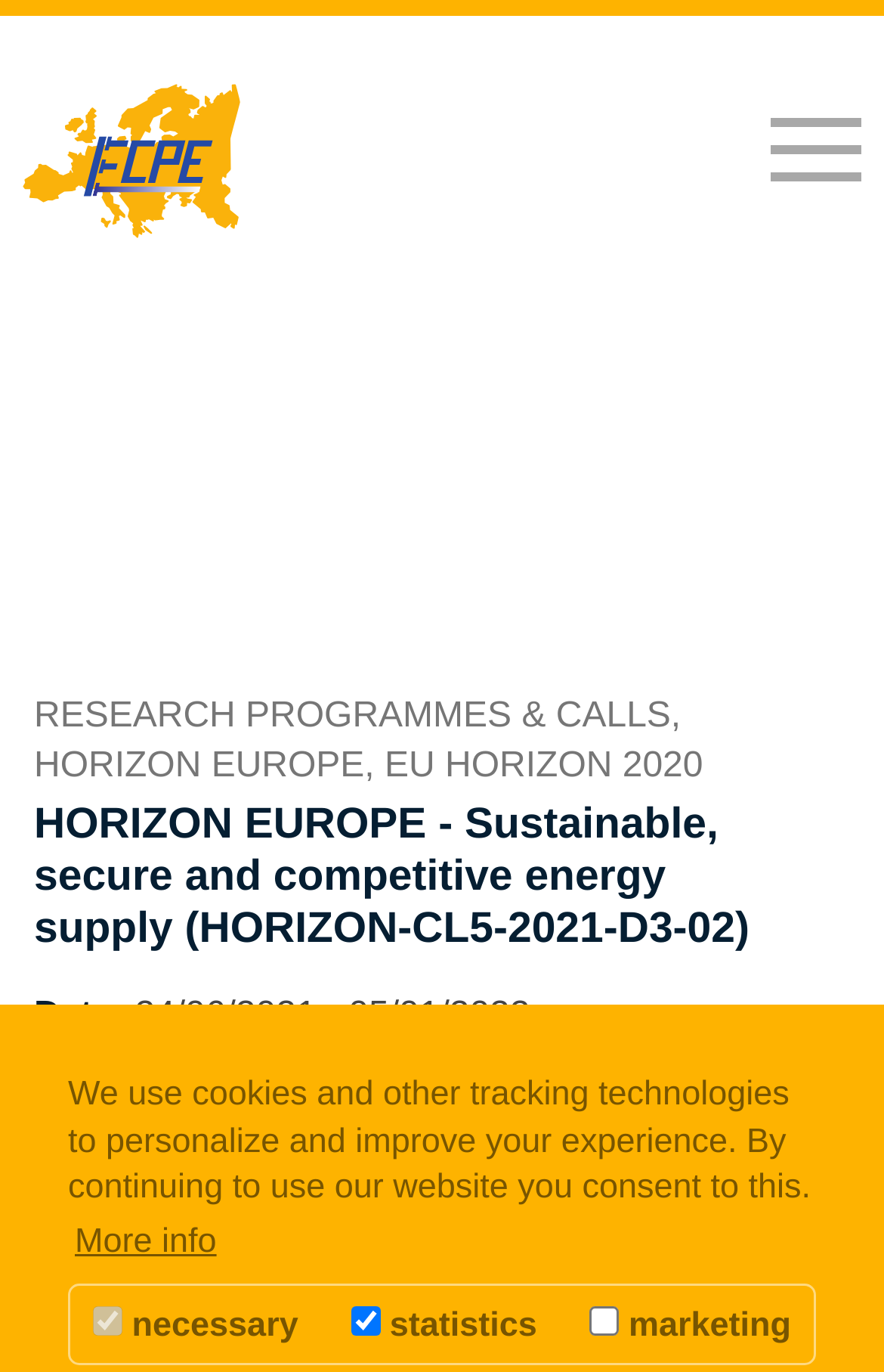Write an exhaustive caption that covers the webpage's main aspects.

The webpage is focused on providing details about a specific research program, "HORIZON EUROPE - Sustainable, secure and competitive energy supply (HORIZON-CL5-2021-D3-02)". 

At the top of the page, there is a notification about the use of cookies and tracking technologies, with a "learn more about cookies" button next to it. The notification is positioned near the top center of the page.

Below the notification, there are three checkboxes for managing cookie preferences, labeled as "necessary", "statistics", and "marketing". The "necessary" checkbox is disabled and checked, while the "statistics" checkbox is checked, and the "marketing" checkbox is unchecked. These checkboxes are aligned horizontally and positioned near the bottom of the page.

On the top left of the page, there is a link, and on the top right, there is another link. These links are positioned near the top corners of the page.

The main content of the page is divided into sections. The first section has a heading that mentions the research program, and it is positioned near the middle of the page. Below the heading, there is a subheading that provides more details about the program.

Further down, there are two sections of text. The first section is labeled as "Date" and provides a specific date range, "24/06/2021 - 05/01/2022". The second section is labeled as "Relevant topic" and provides some additional information about the program. These sections are positioned near the bottom of the page.